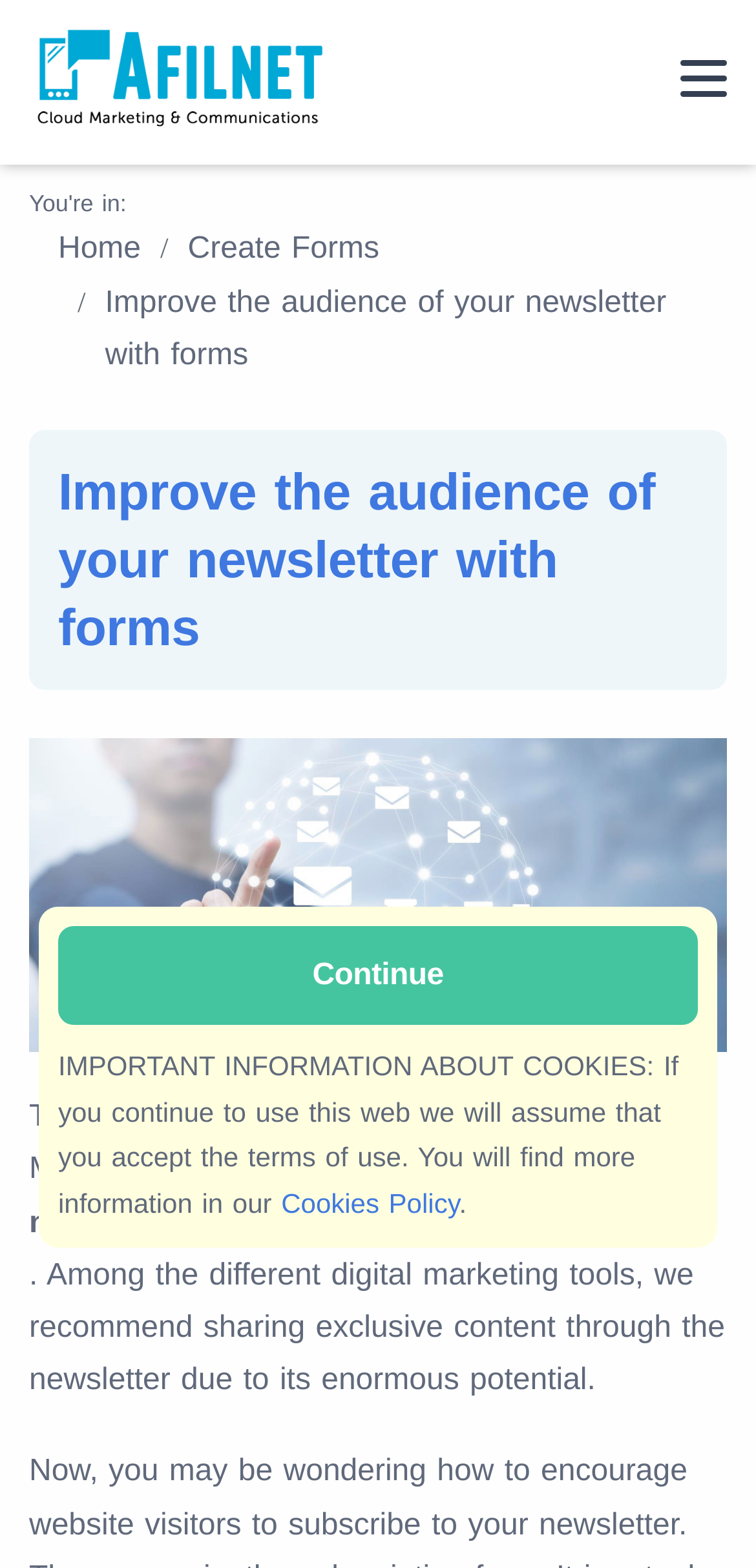Reply to the question with a single word or phrase:
What is the relationship between the newsletter and the contact base?

Expand